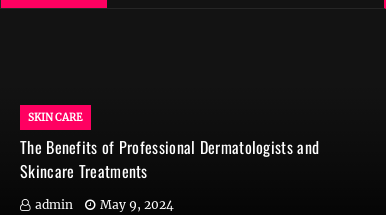Provide a comprehensive description of the image.

The image features the title “The Benefits of Professional Dermatologists and Skincare Treatments,” prominently displayed in a bold font. It is set against a sleek black background, enhancing its visibility and visual impact. Above the title, there is a highlighted section labeled "SKIN CARE," indicating the category of the content. Below the title, attribution is given to "admin," followed by the date "May 9, 2024," signifying when the content was published. This layout effectively draws attention to the topic, suggesting an informative discussion on dermatological expertise and skincare solutions.